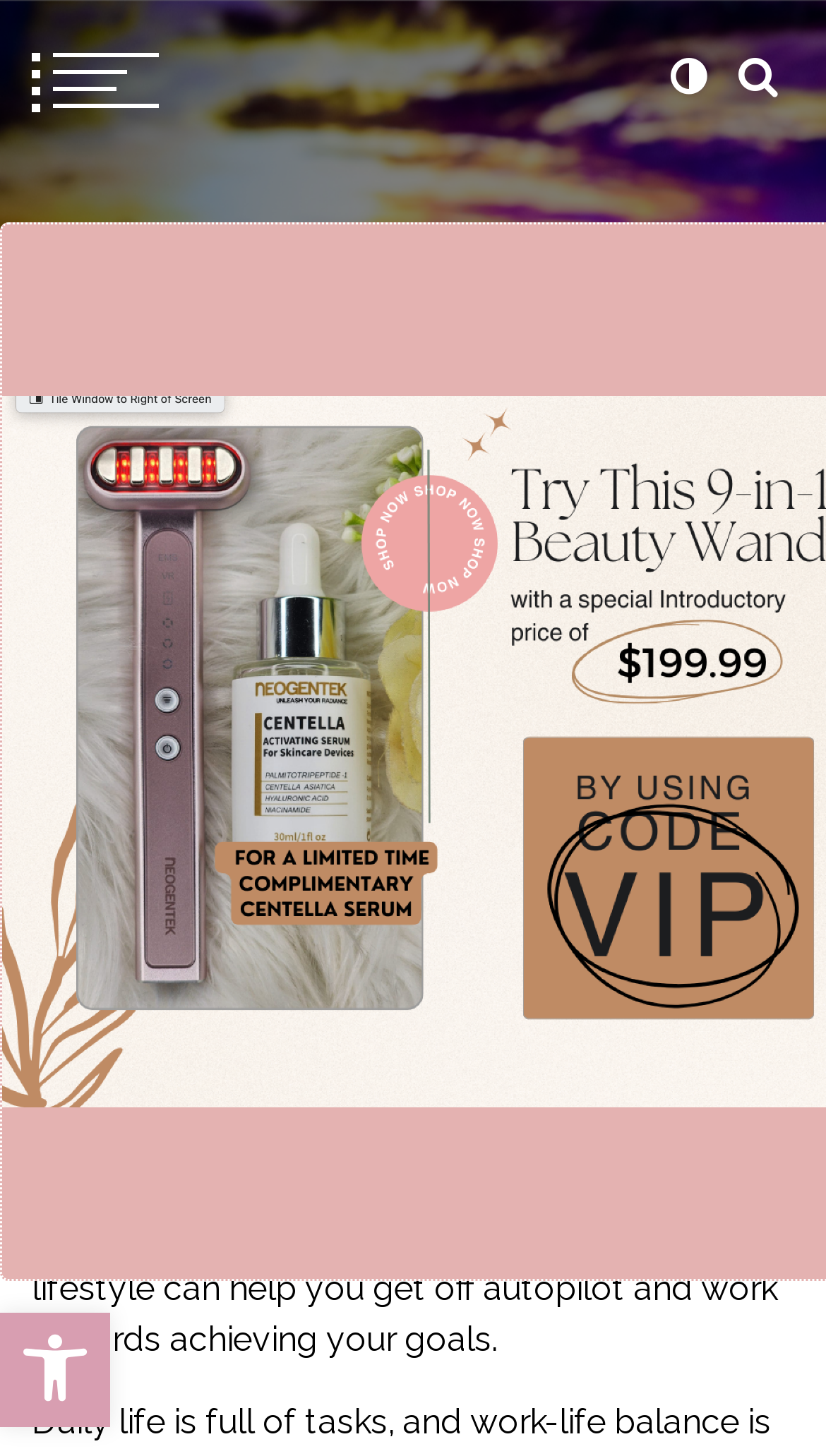Generate a thorough caption detailing the webpage content.

The webpage is about the importance of living intentionally and how it can improve one's life. At the top of the page, there is a toolbar with an accessibility tools icon and a link to open it. Below the toolbar, there is a large image with the title "How Being Intentional Can Improve Your Life". 

On the top-right corner, there are three buttons: a dark mode toggle, a search icon, and a link to the website "Ask Michele Today". Below these buttons, there is a static text describing the website's purpose, "High Performer Continuing to Serve Others and Striving to Think & Grow More Everyday!".

On the left side of the page, there is a navigation menu with breadcrumbs, including links to "Home", "Blog", and the current page "How Being Intentional Can Improve Your Life". 

The main content of the page is divided into sections. The first section has a heading "How Being Intentional Can Improve Your Life" and a link to the same title. Below the heading, there is a static text describing the benefits of living intentionally, including getting off autopilot and working towards achieving goals. The text also mentions the importance of work-life balance. There are links to related topics, such as "achieving your goals" and "work-life balance", within the text.